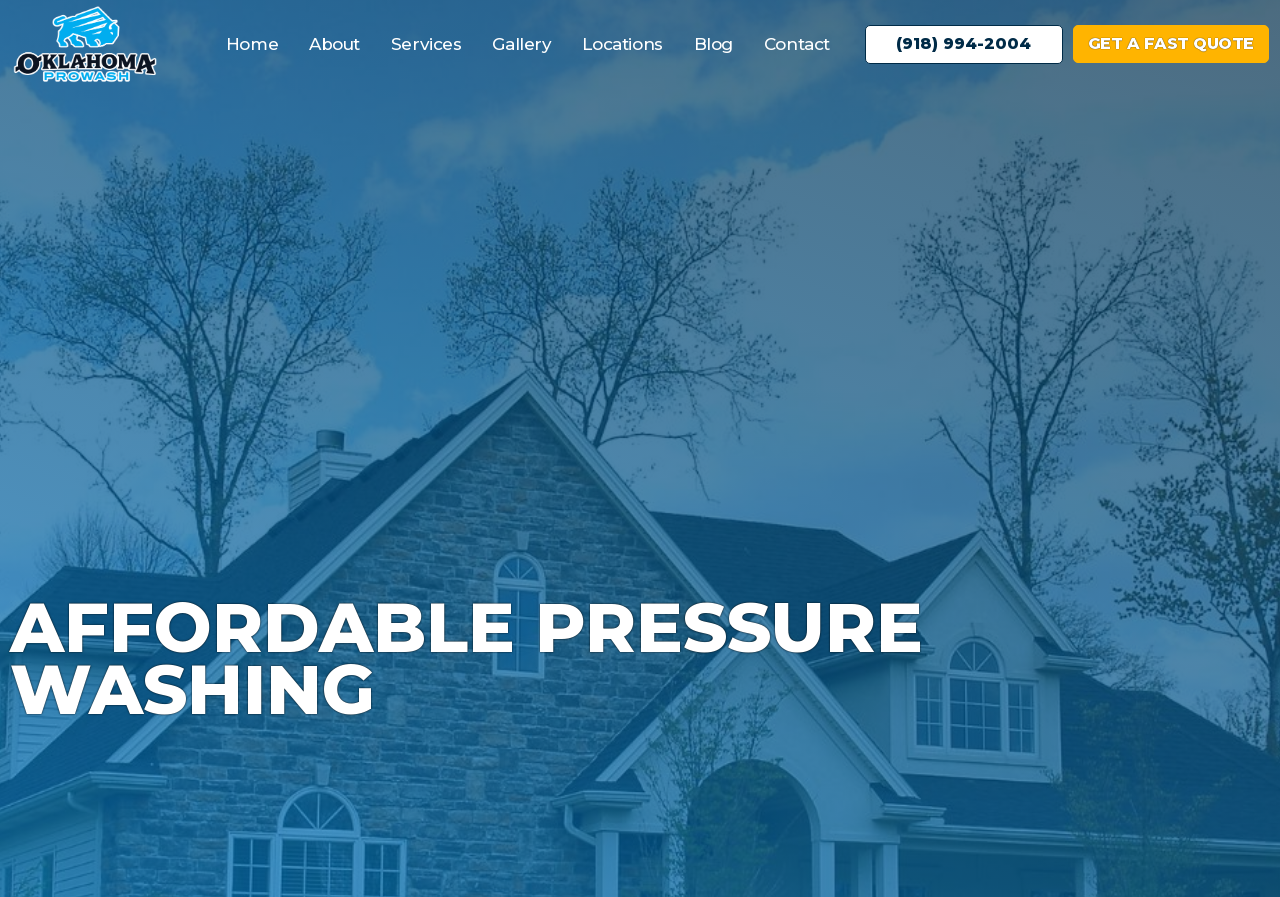Please pinpoint the bounding box coordinates for the region I should click to adhere to this instruction: "Get a fast quote".

[0.838, 0.028, 0.992, 0.07]